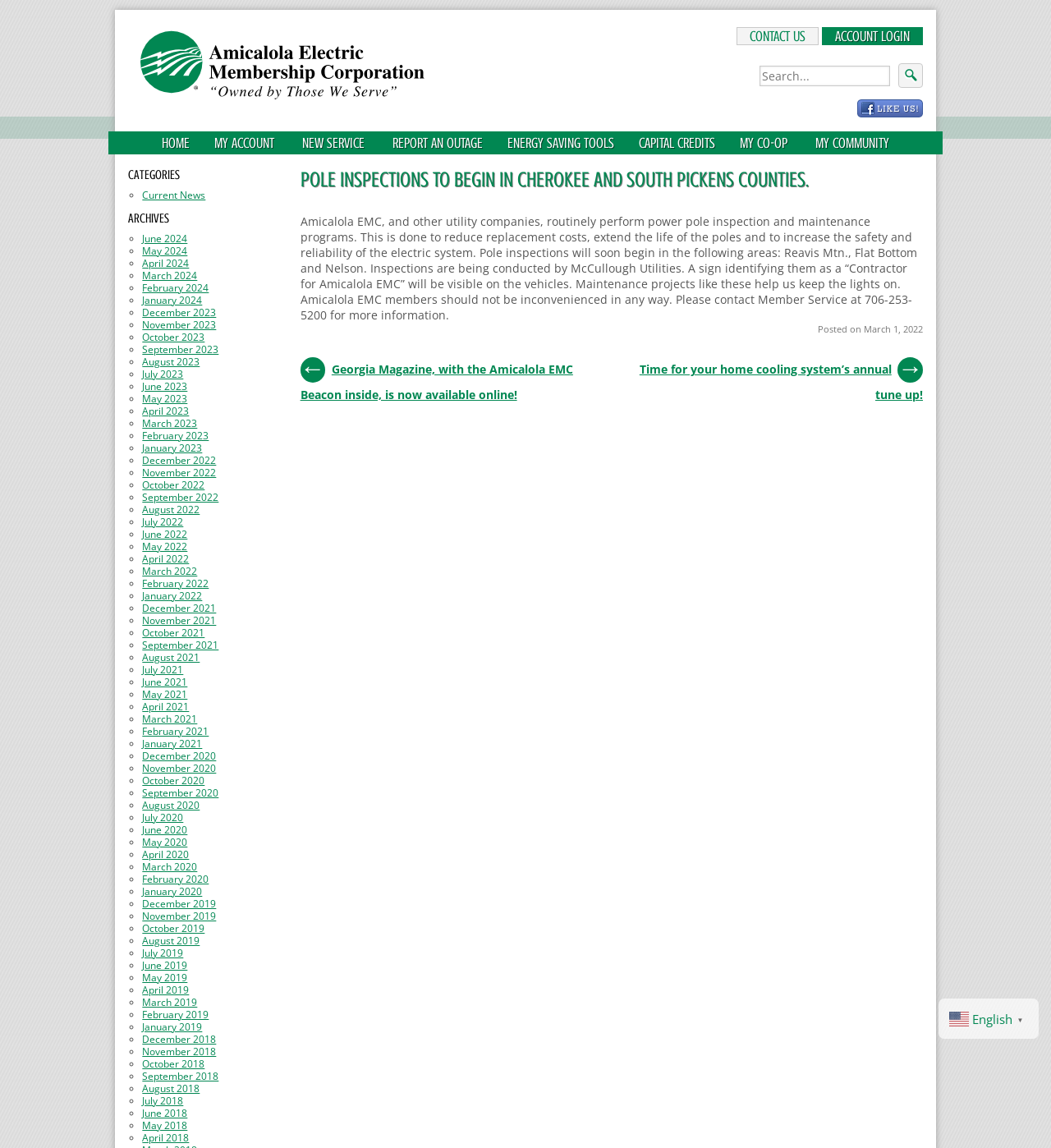Answer the question with a single word or phrase: 
What is the phone number for Member Service?

706-253-5200